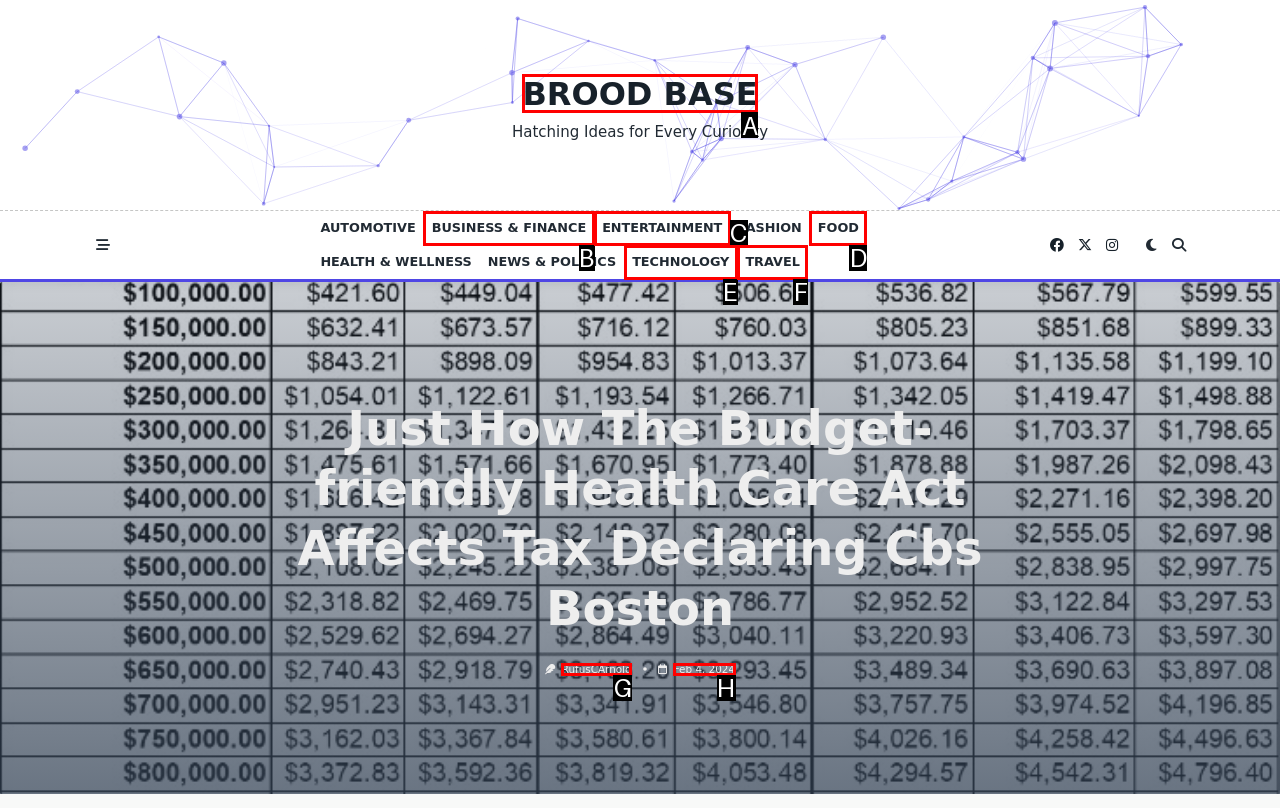Identify the letter of the option that best matches the following description: Technology. Respond with the letter directly.

E